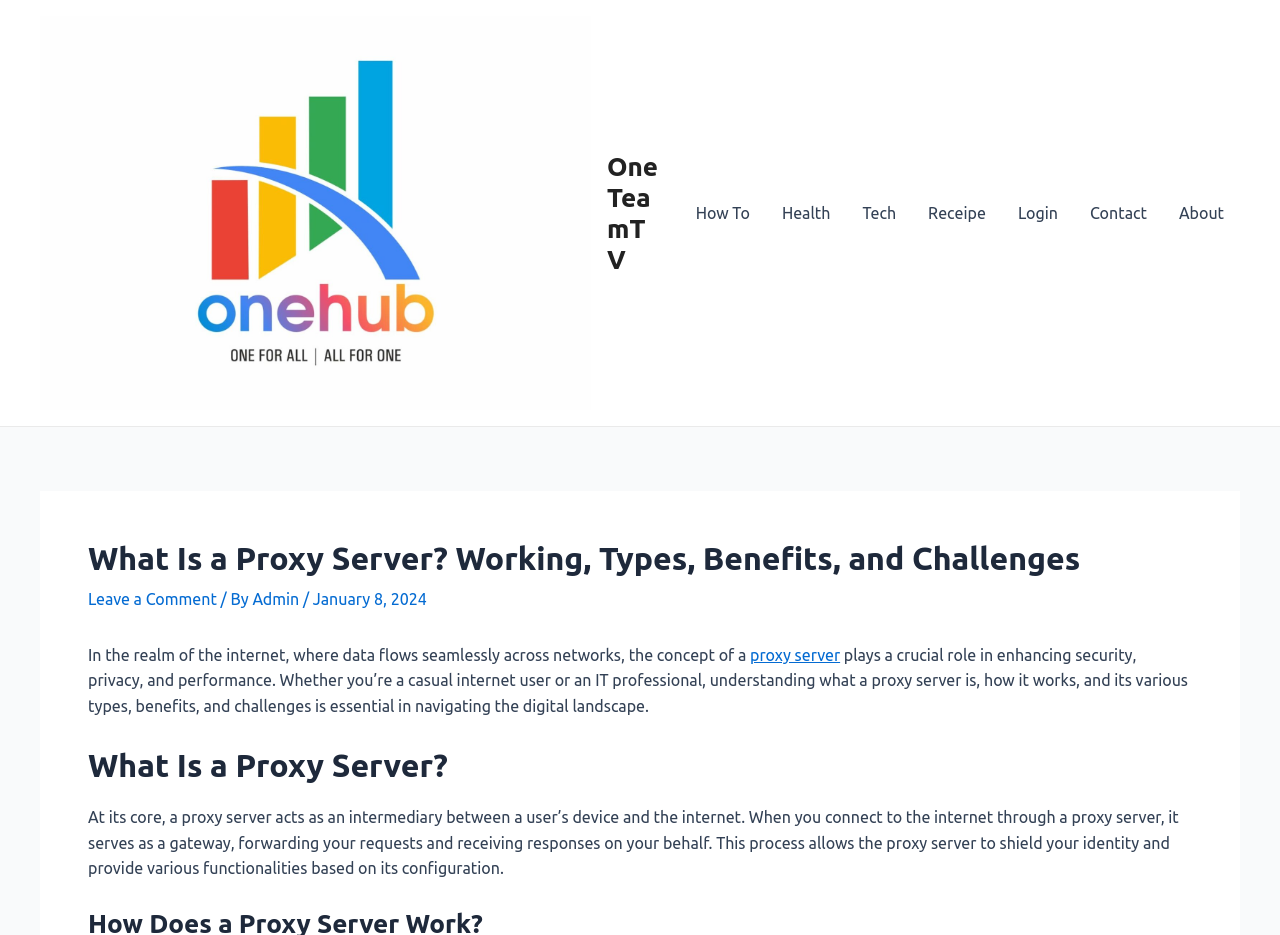Locate the bounding box of the UI element described in the following text: "More".

None